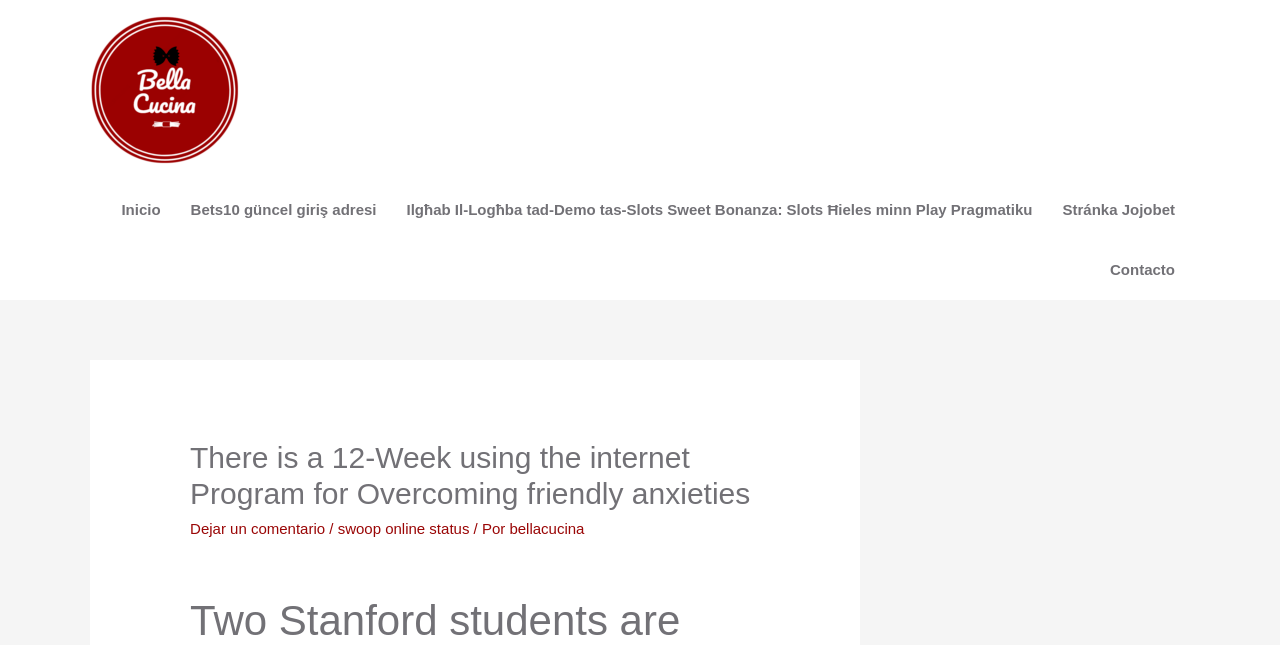Provide a one-word or one-phrase answer to the question:
What is the position of the 'Contacto' link?

Bottom-right